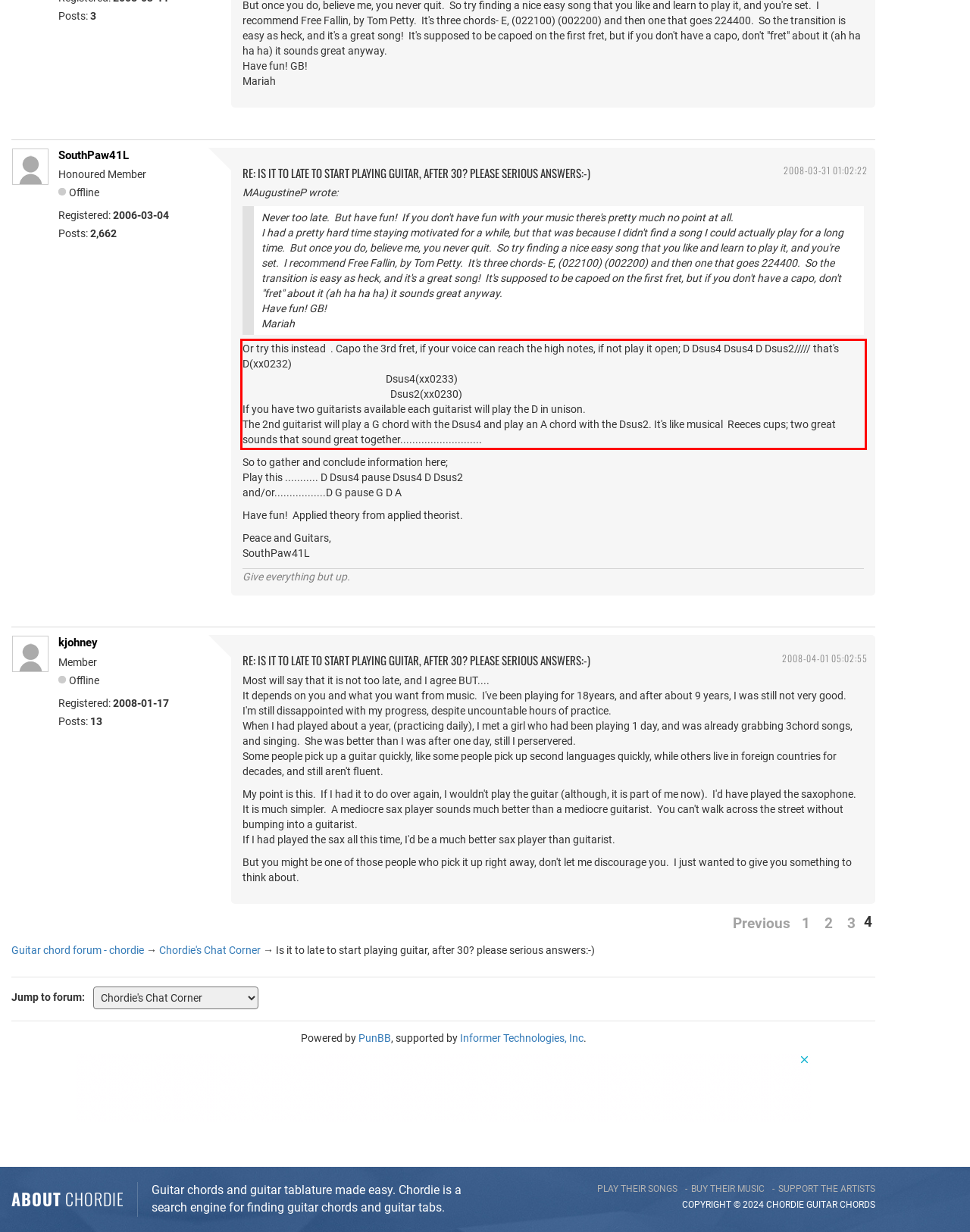Given a screenshot of a webpage containing a red bounding box, perform OCR on the text within this red bounding box and provide the text content.

Or try this instead . Capo the 3rd fret, if your voice can reach the high notes, if not play it open; D Dsus4 Dsus4 D Dsus2///// that's D(xx0232) Dsus4(xx0233) Dsus2(xx0230) If you have two guitarists available each guitarist will play the D in unison. The 2nd guitarist will play a G chord with the Dsus4 and play an A chord with the Dsus2. It's like musical Reeces cups; two great sounds that sound great together...........................